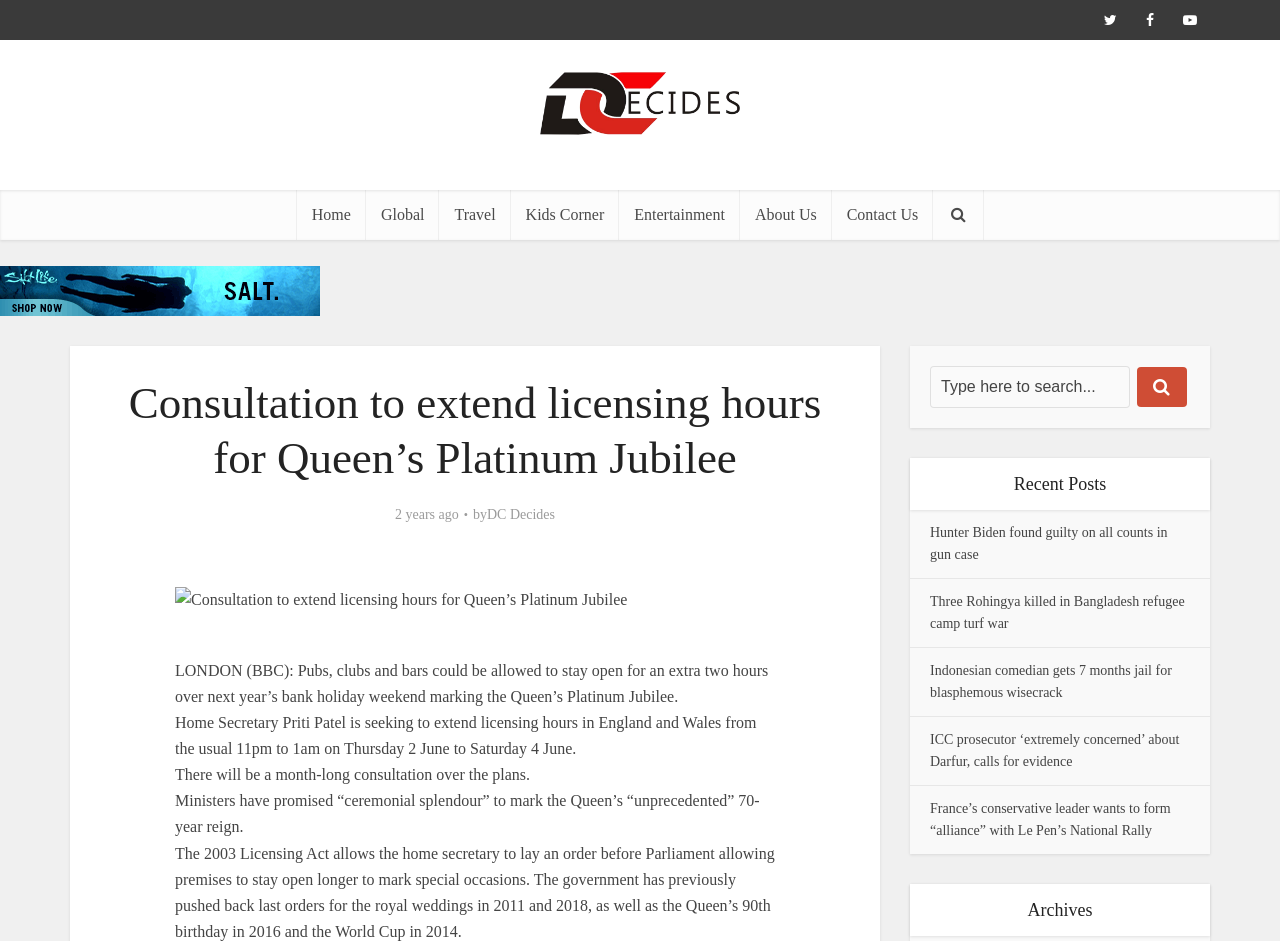Please provide a comprehensive answer to the question based on the screenshot: What is the duration of the consultation?

The webpage states that there will be a month-long consultation over the plans to extend licensing hours, which means the consultation will last for 1 month.